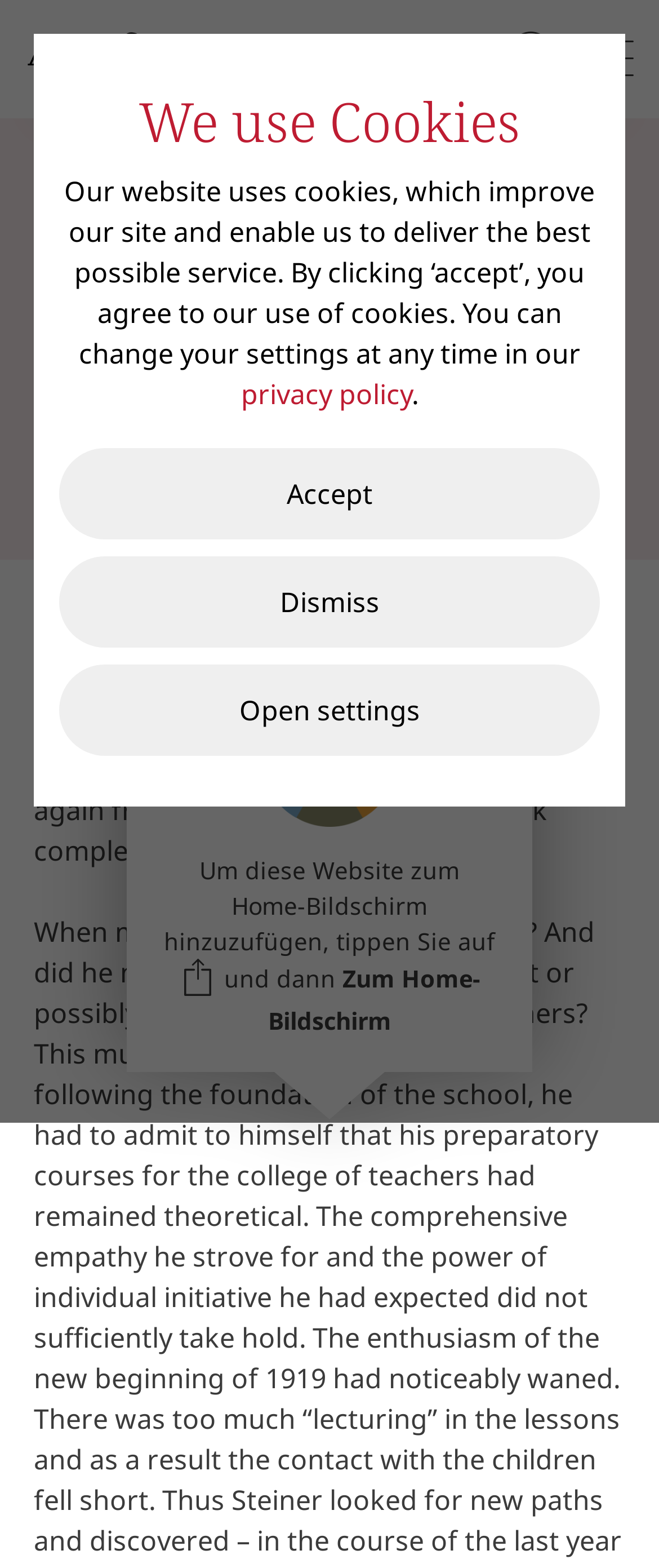Identify the webpage's primary heading and generate its text.

Teachers for the future